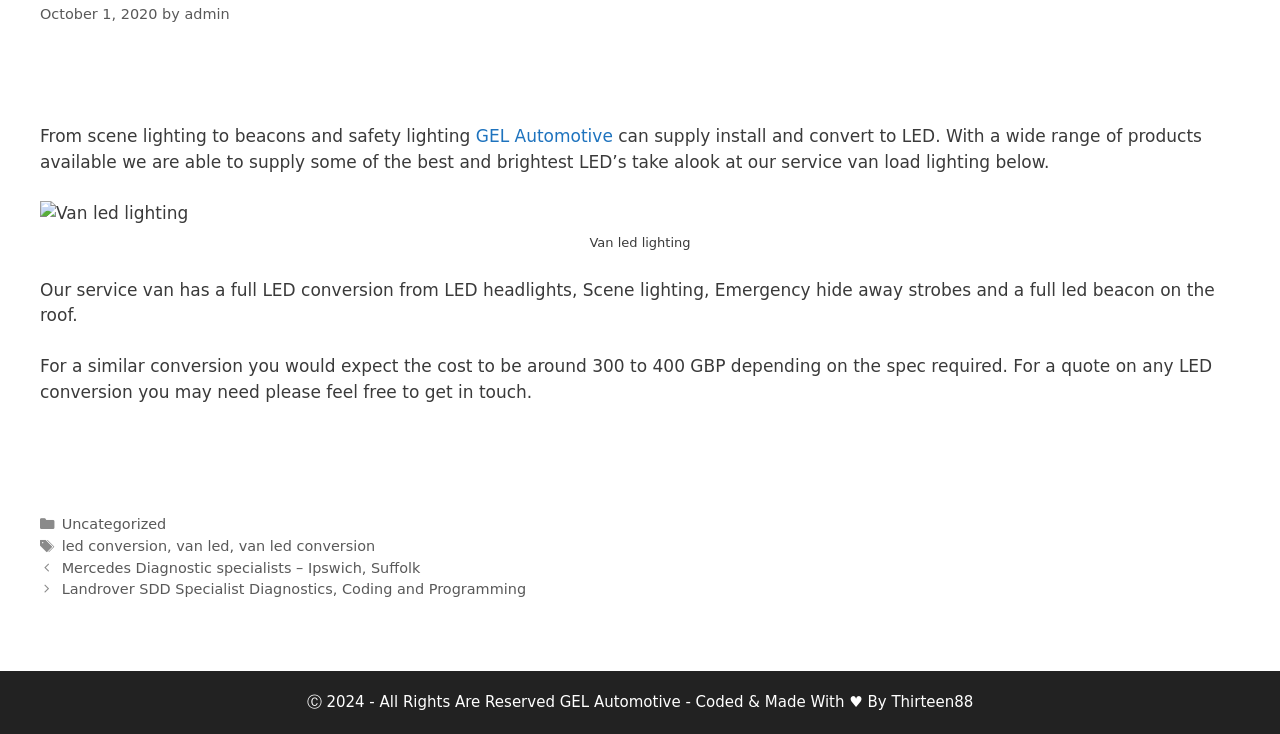Can you find the bounding box coordinates for the UI element given this description: "van led conversion"? Provide the coordinates as four float numbers between 0 and 1: [left, top, right, bottom].

[0.186, 0.733, 0.293, 0.755]